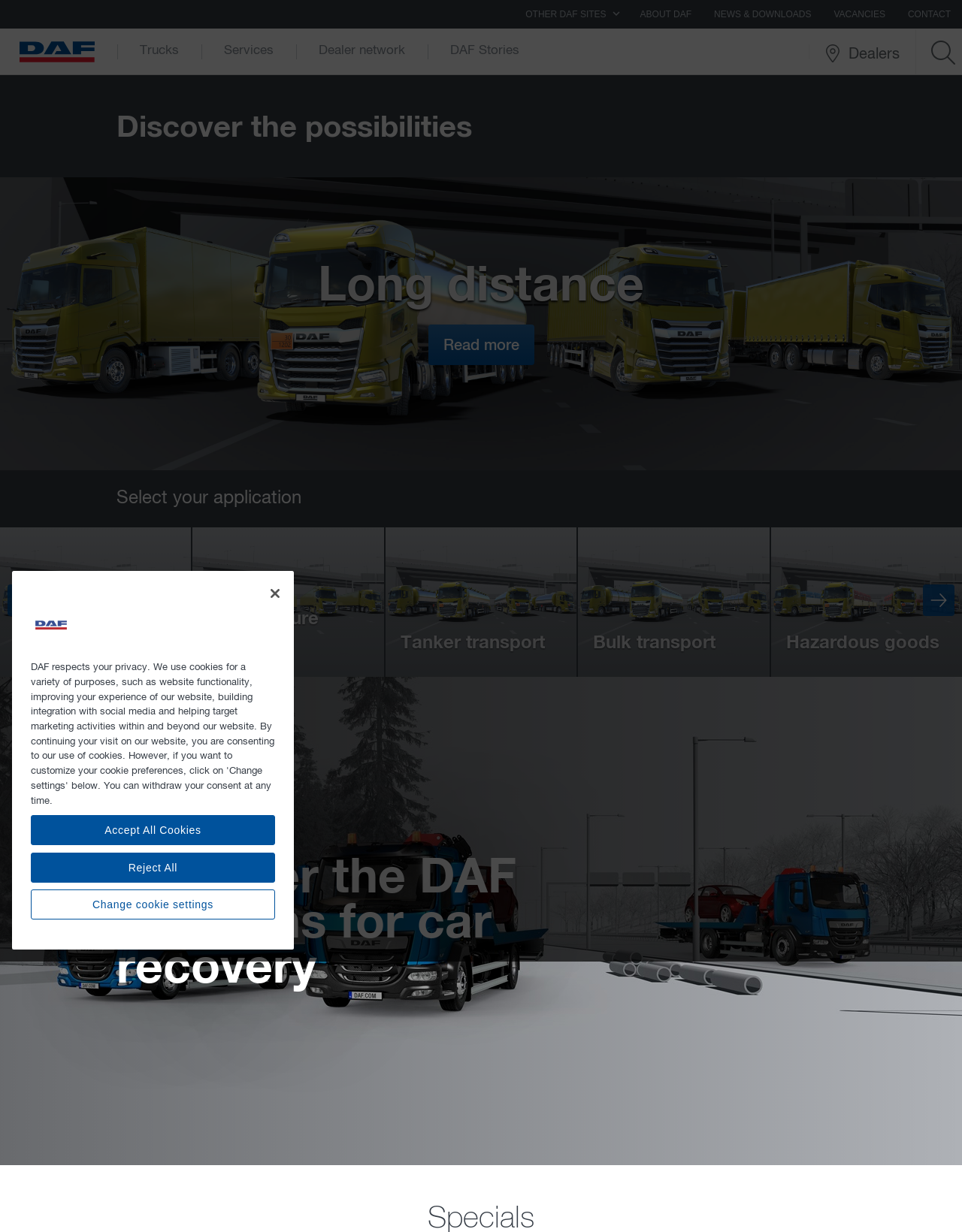Please identify the bounding box coordinates of the clickable area that will allow you to execute the instruction: "Log in or sign up".

None